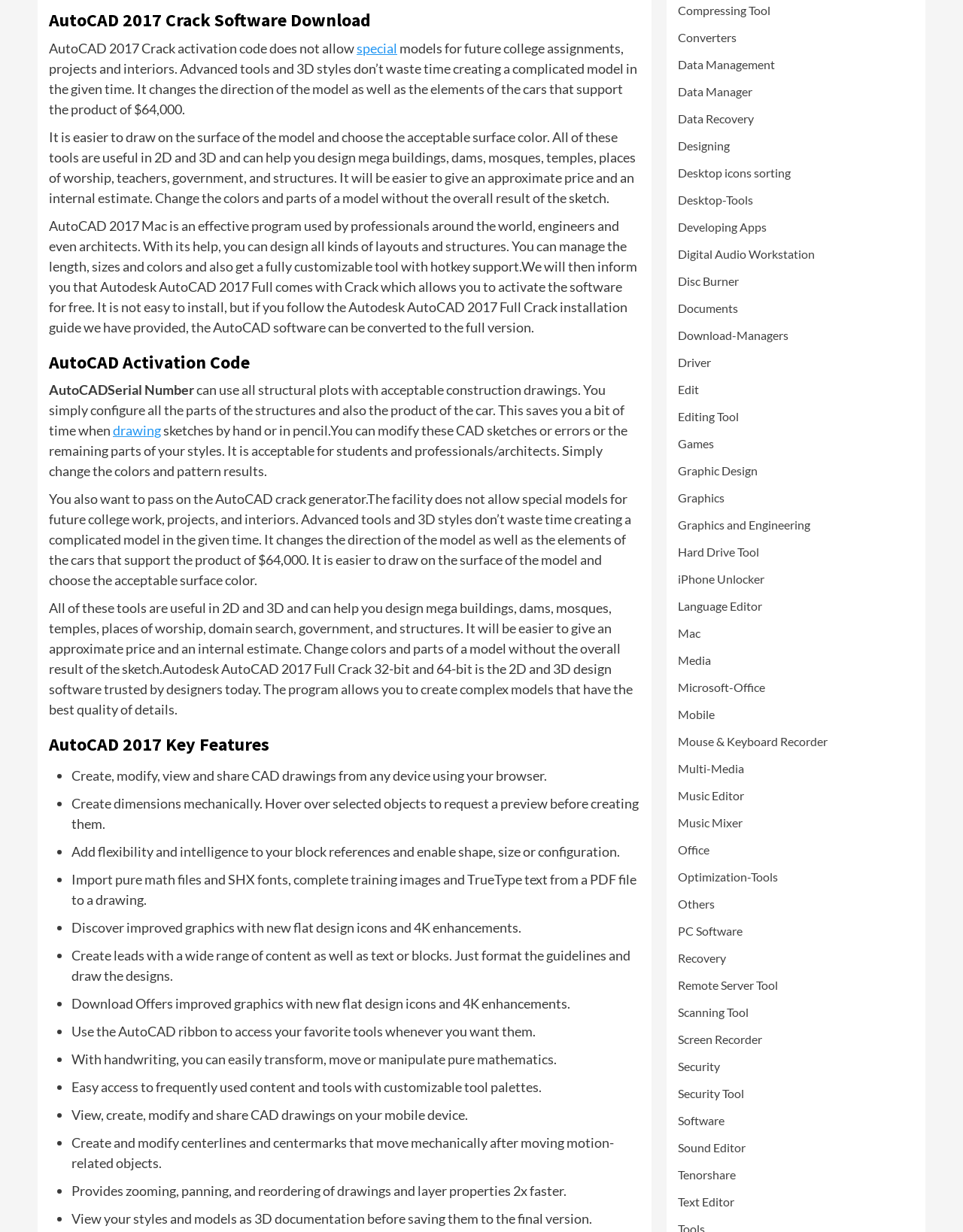Please identify the bounding box coordinates of the clickable area that will fulfill the following instruction: "Click on 'special'". The coordinates should be in the format of four float numbers between 0 and 1, i.e., [left, top, right, bottom].

[0.37, 0.032, 0.412, 0.046]